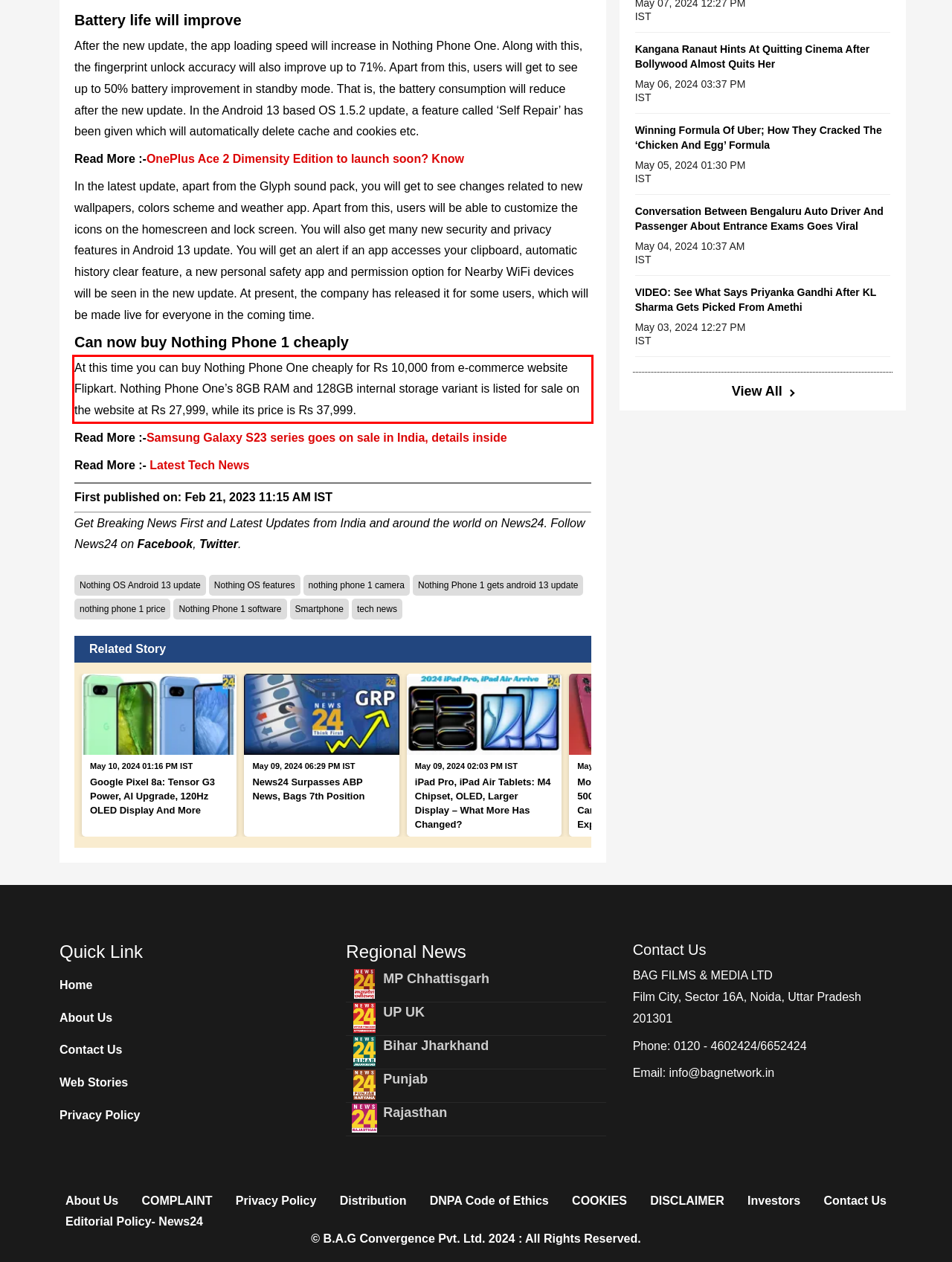Examine the screenshot of the webpage, locate the red bounding box, and perform OCR to extract the text contained within it.

At this time you can buy Nothing Phone One cheaply for Rs 10,000 from e-commerce website Flipkart. Nothing Phone One’s 8GB RAM and 128GB internal storage variant is listed for sale on the website at Rs 27,999, while its price is Rs 37,999.